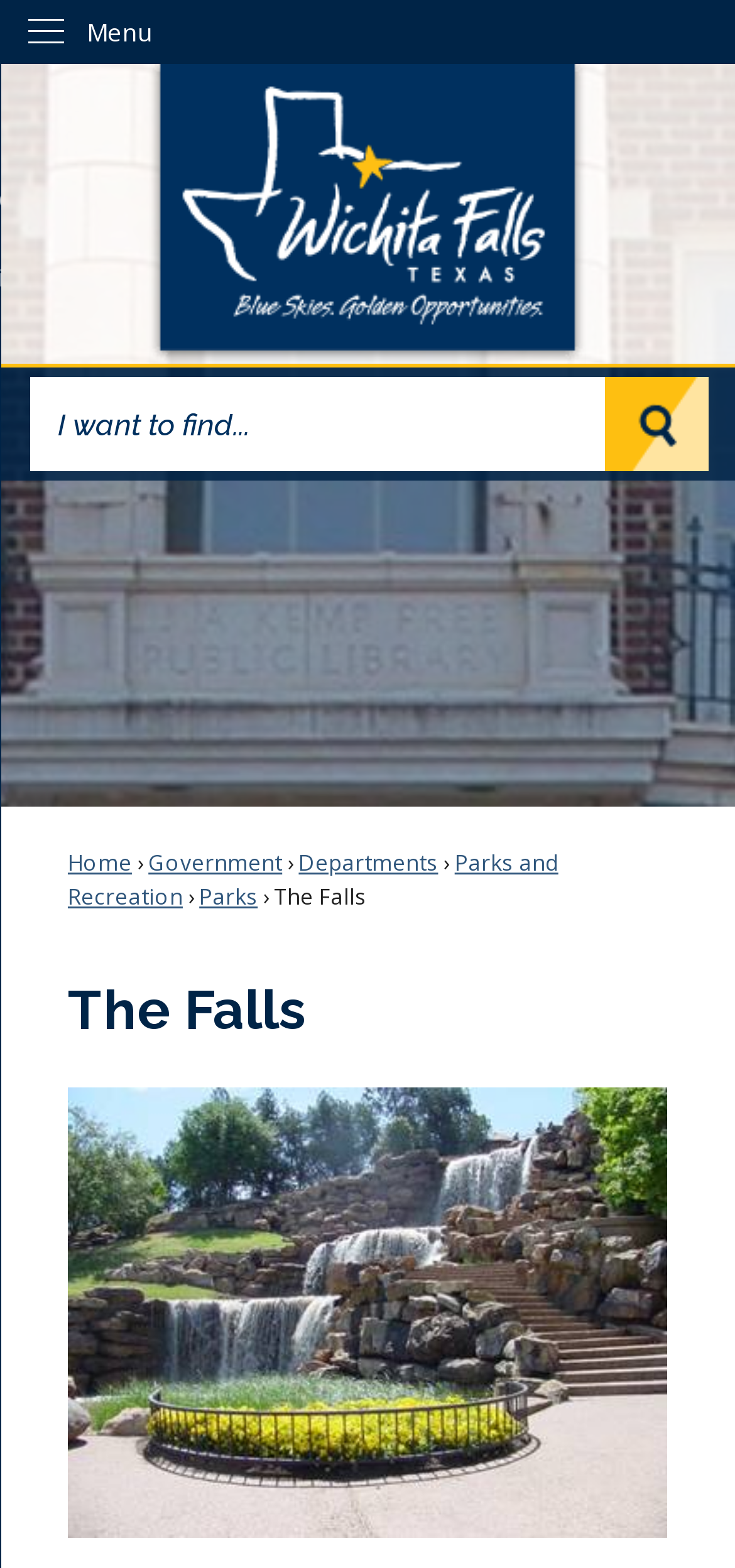What is the name of the park?
Can you offer a detailed and complete answer to this question?

The name of the park is mentioned in the heading and the static text on the page, which is 'The Falls'. This is also supported by the image caption 'The Falls in Summer'.